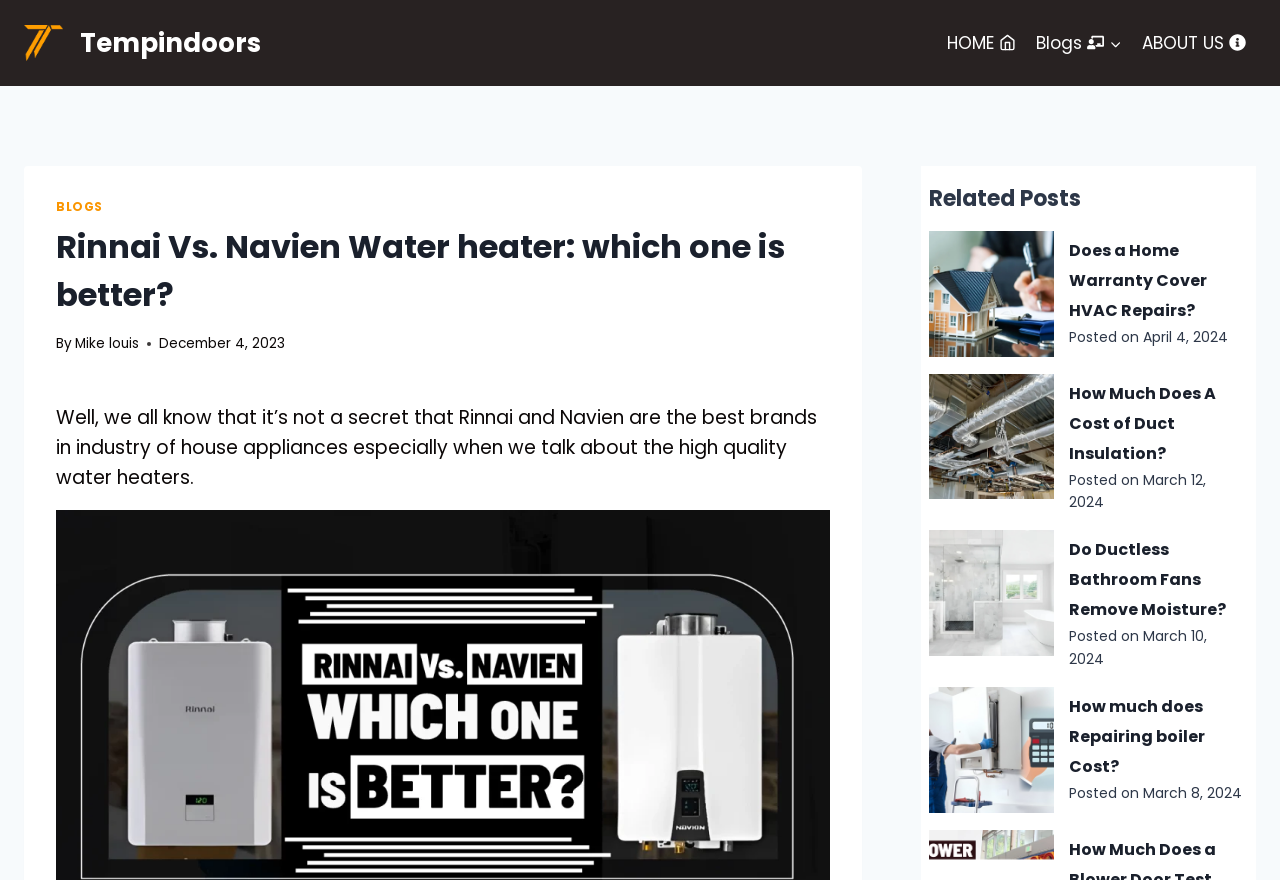What is the date of the latest related post?
Can you give a detailed and elaborate answer to the question?

I looked for the latest date in the related posts section. I found a time element with the text 'April 4, 2024' inside it, which I assume is the date of the latest related post.